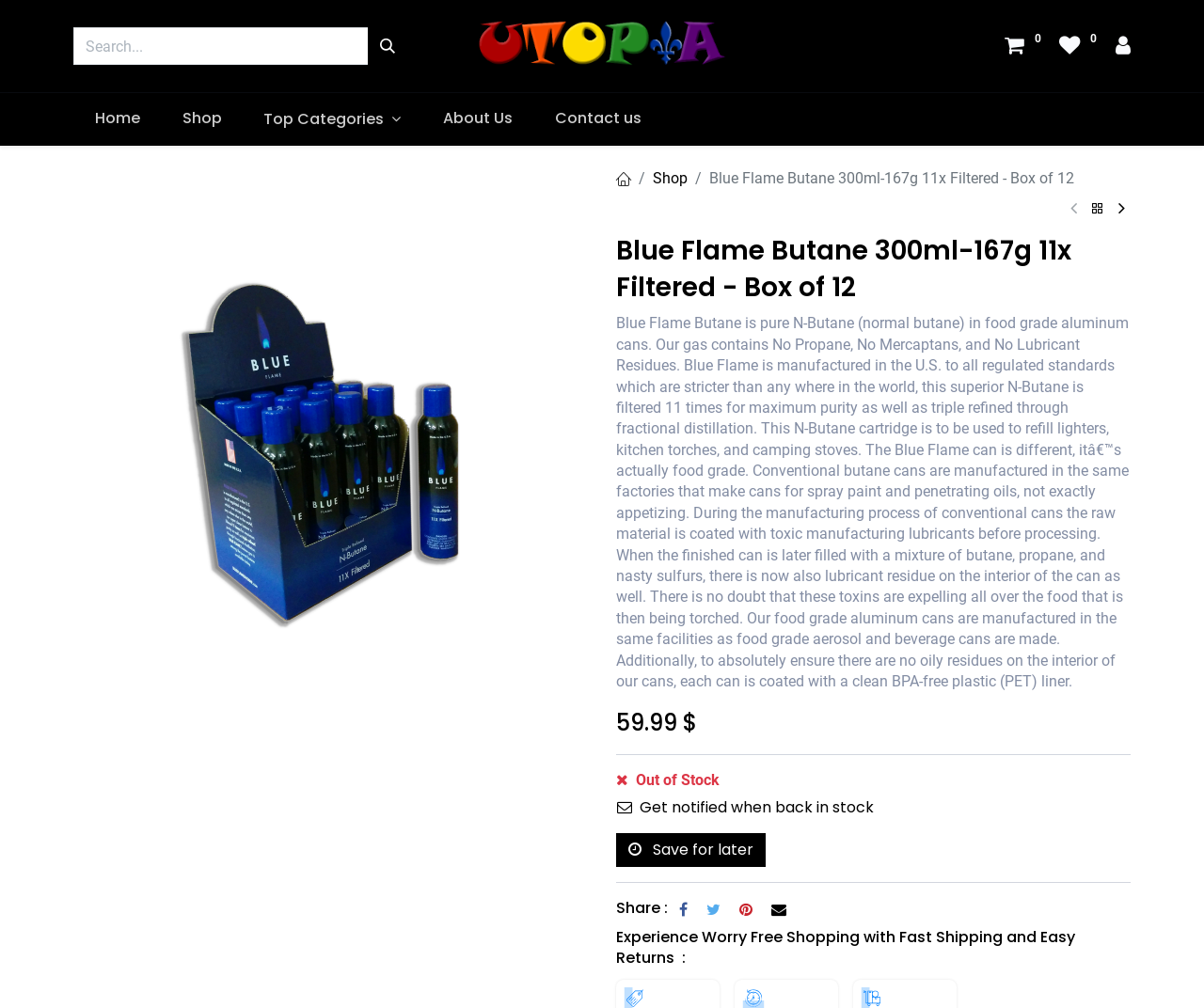Using the elements shown in the image, answer the question comprehensively: Is the product in stock?

The product is out of stock as indicated by the StaticText 'Out of Stock' and the option to 'Get notified when back in stock'.